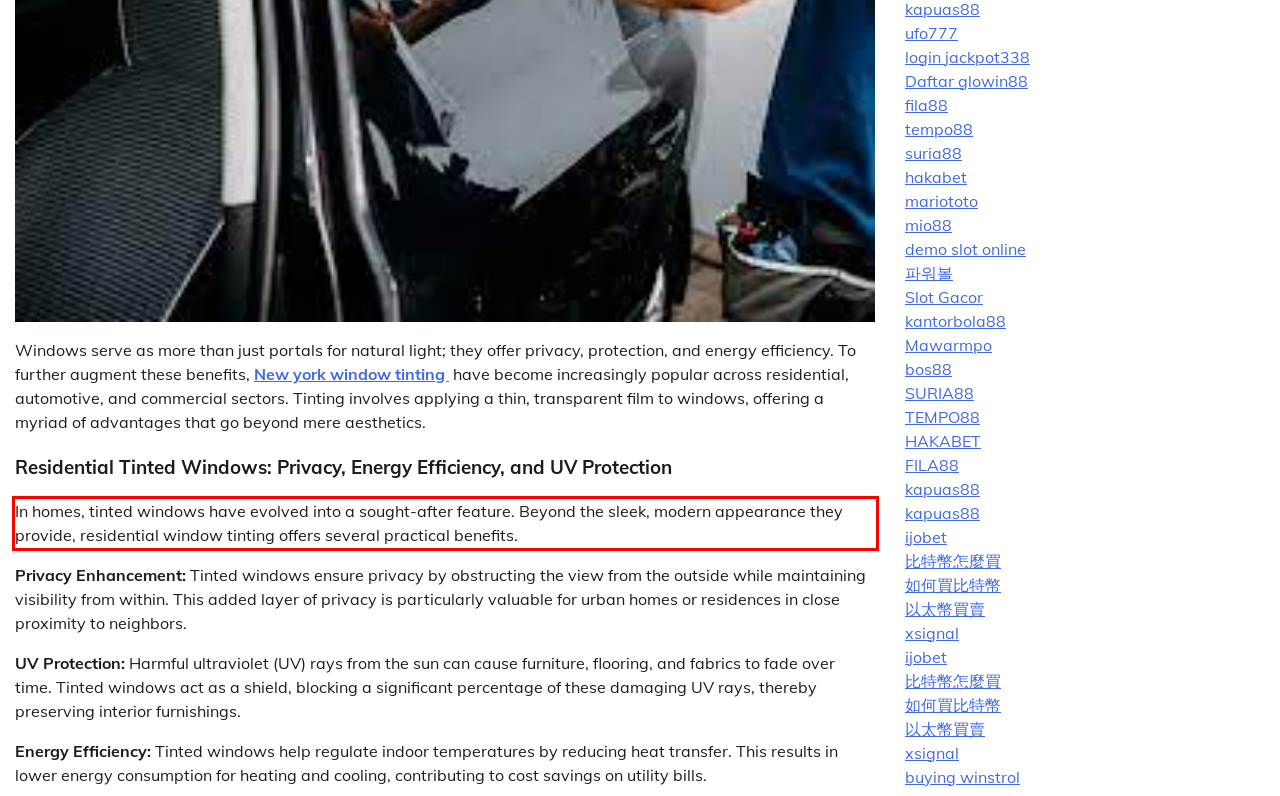Perform OCR on the text inside the red-bordered box in the provided screenshot and output the content.

In homes, tinted windows have evolved into a sought-after feature. Beyond the sleek, modern appearance they provide, residential window tinting offers several practical benefits.